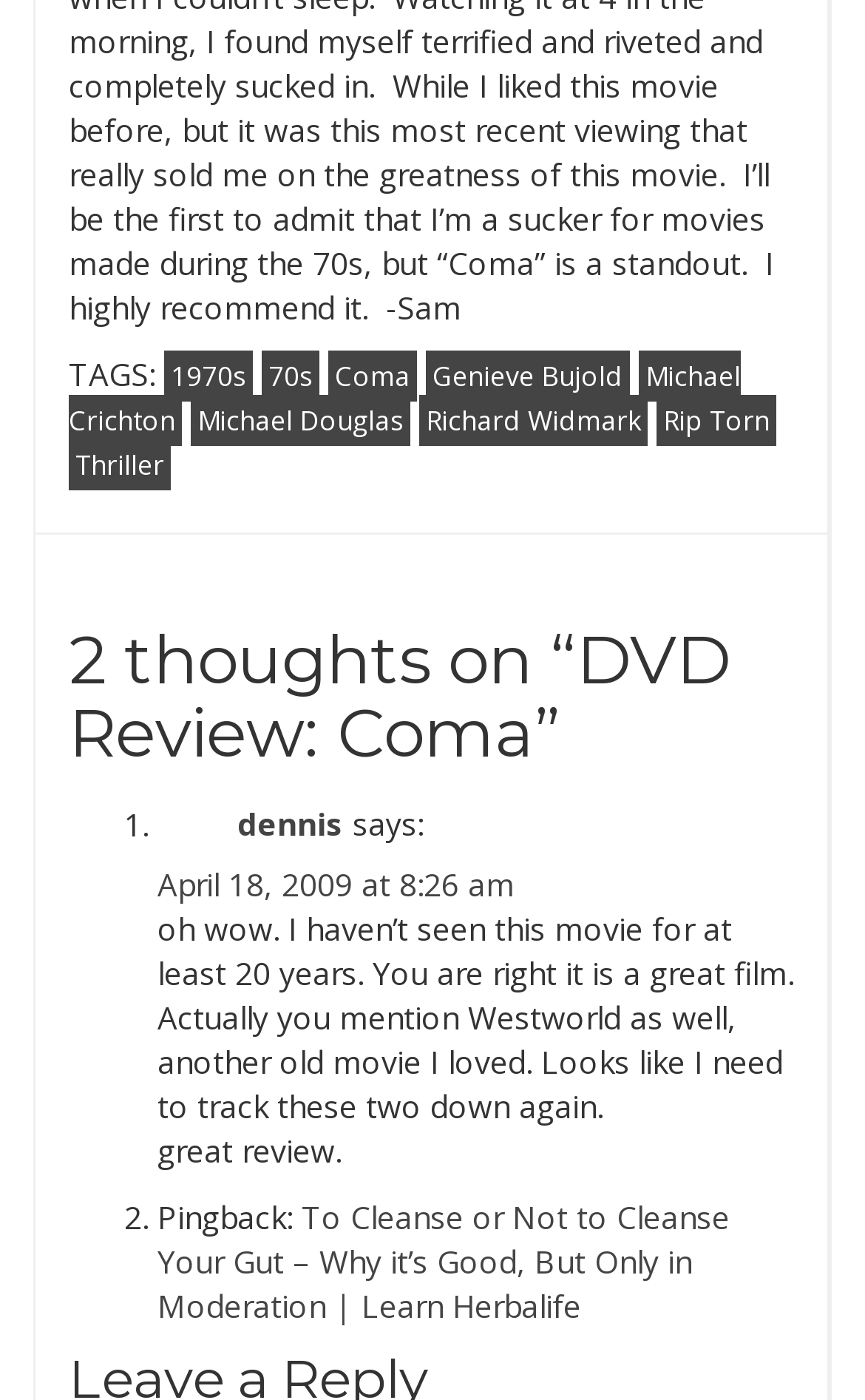Please answer the following question using a single word or phrase: 
What is the name of the person who wrote the first comment?

dennis